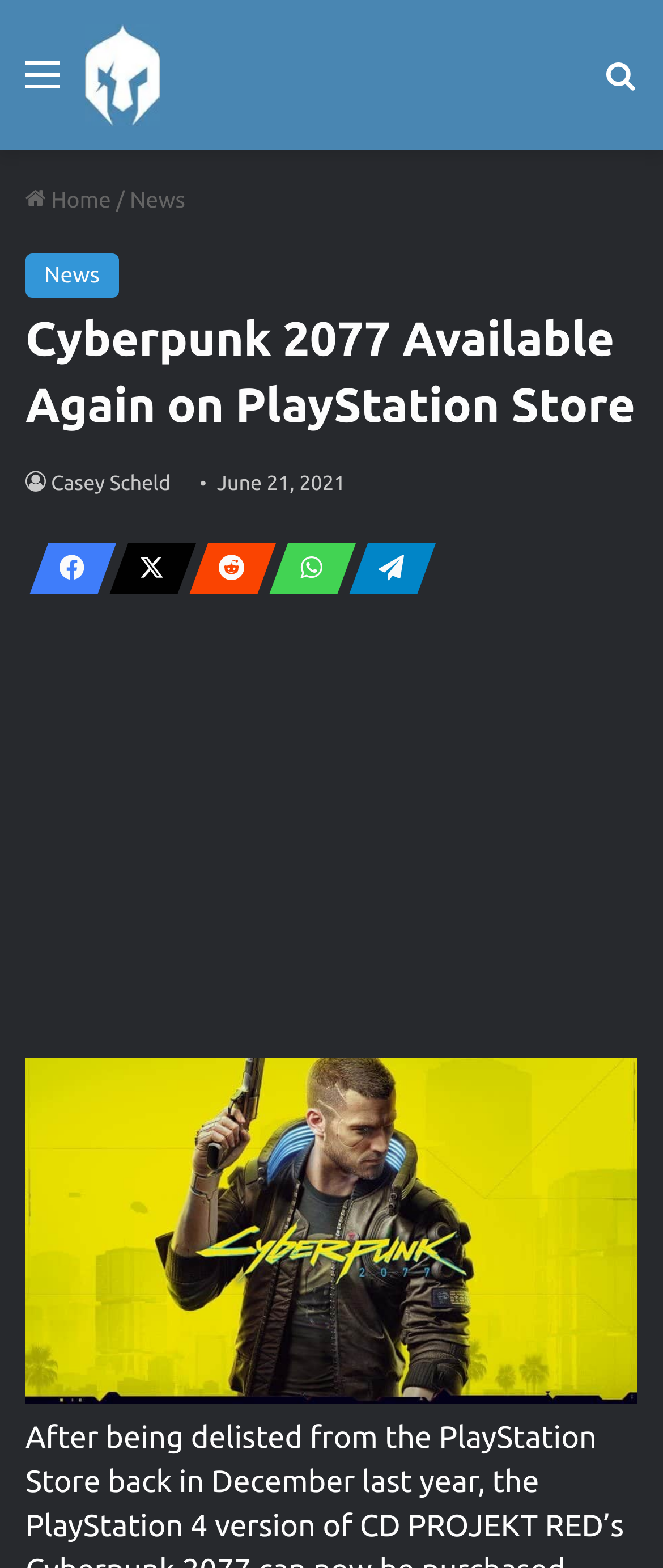What is the date of the article?
Could you answer the question with a detailed and thorough explanation?

The date of the article can be found below the title of the article, where it is written 'June 21, 2021'.